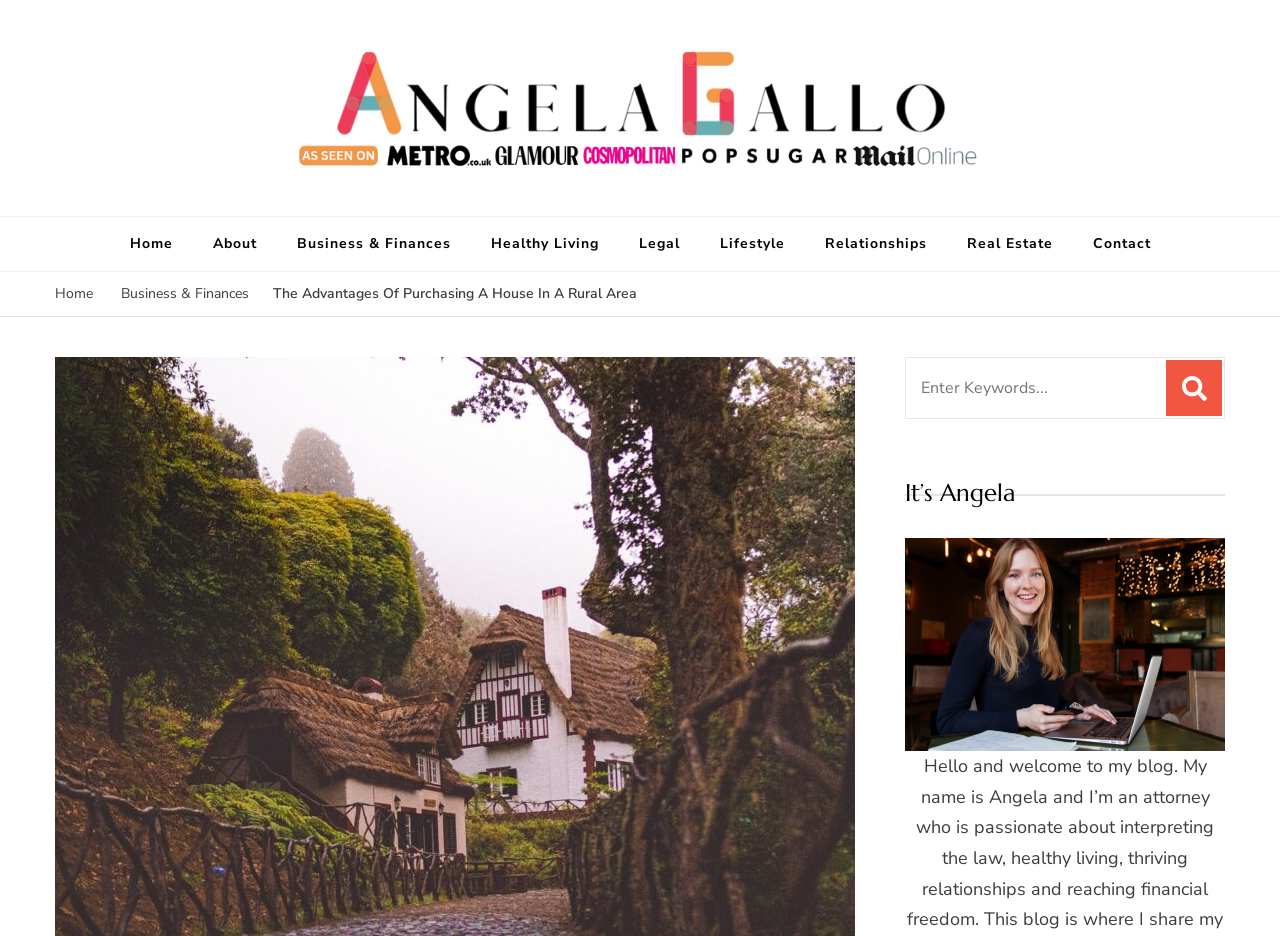Find and specify the bounding box coordinates that correspond to the clickable region for the instruction: "read the article about rural area houses".

[0.213, 0.302, 0.498, 0.327]